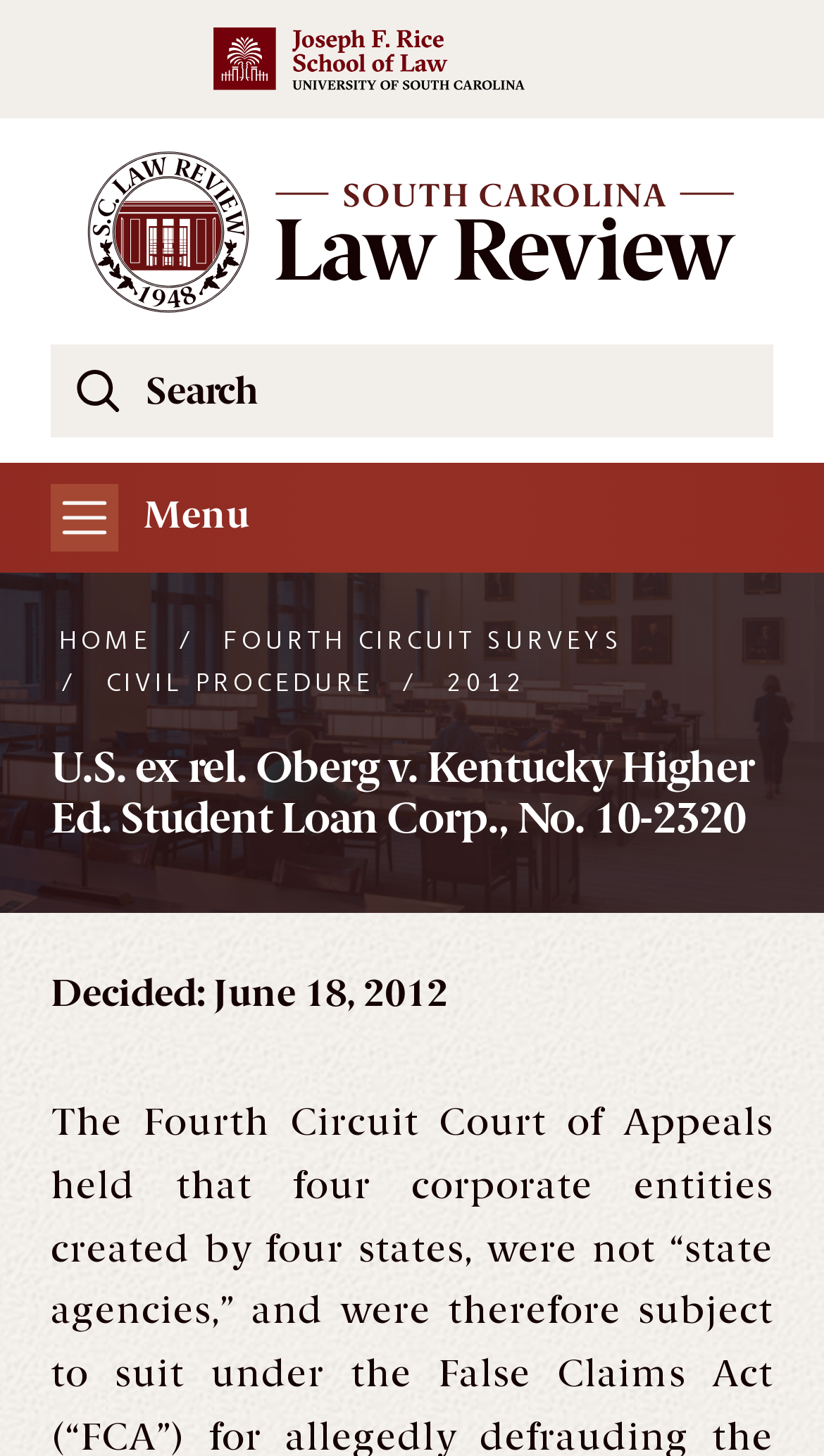How many links are in the breadcrumb navigation?
Look at the screenshot and respond with one word or a short phrase.

4